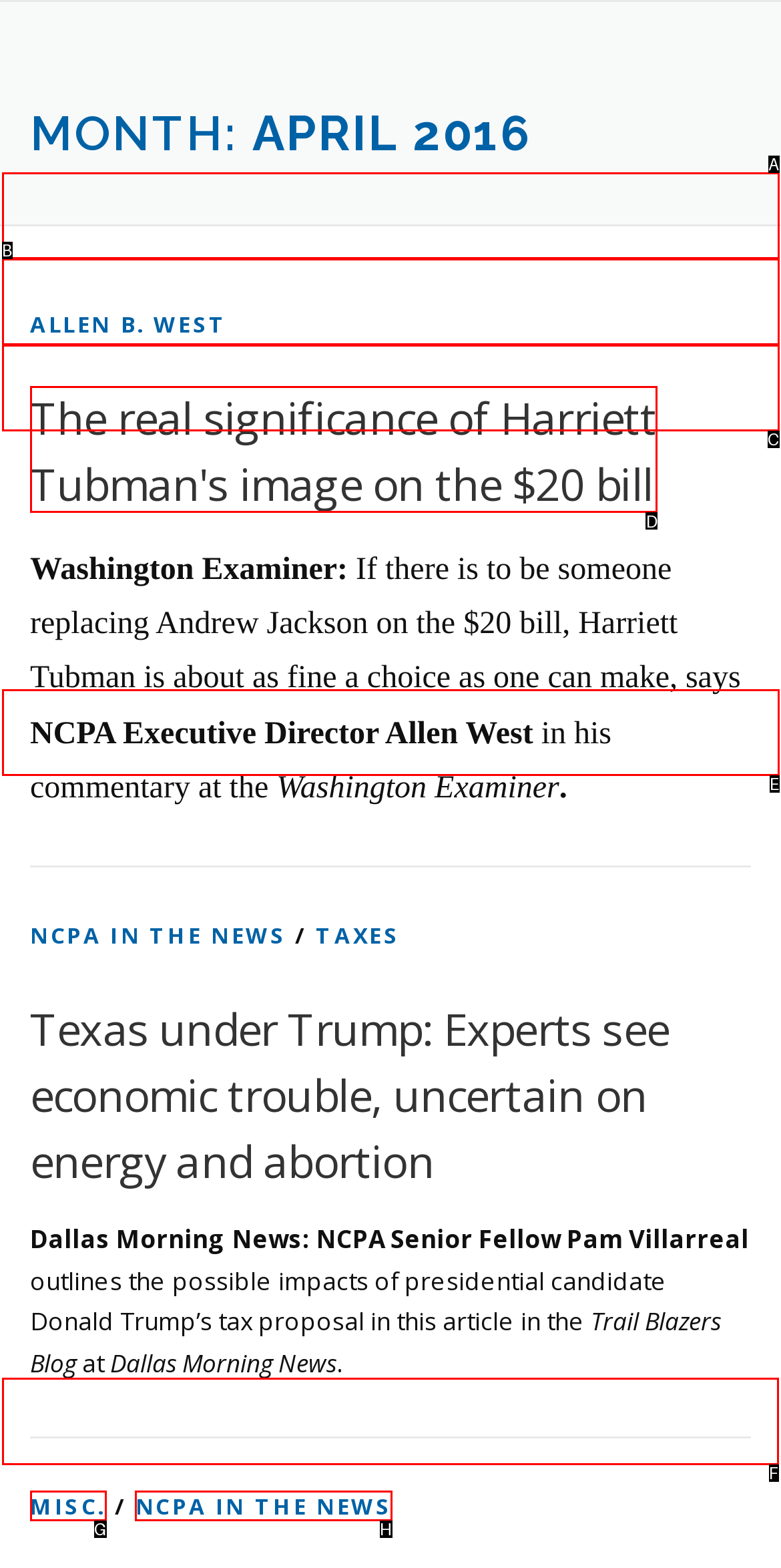Which lettered option should be clicked to achieve the task: Read the article about Think Tank Directors Sued? Choose from the given choices.

F